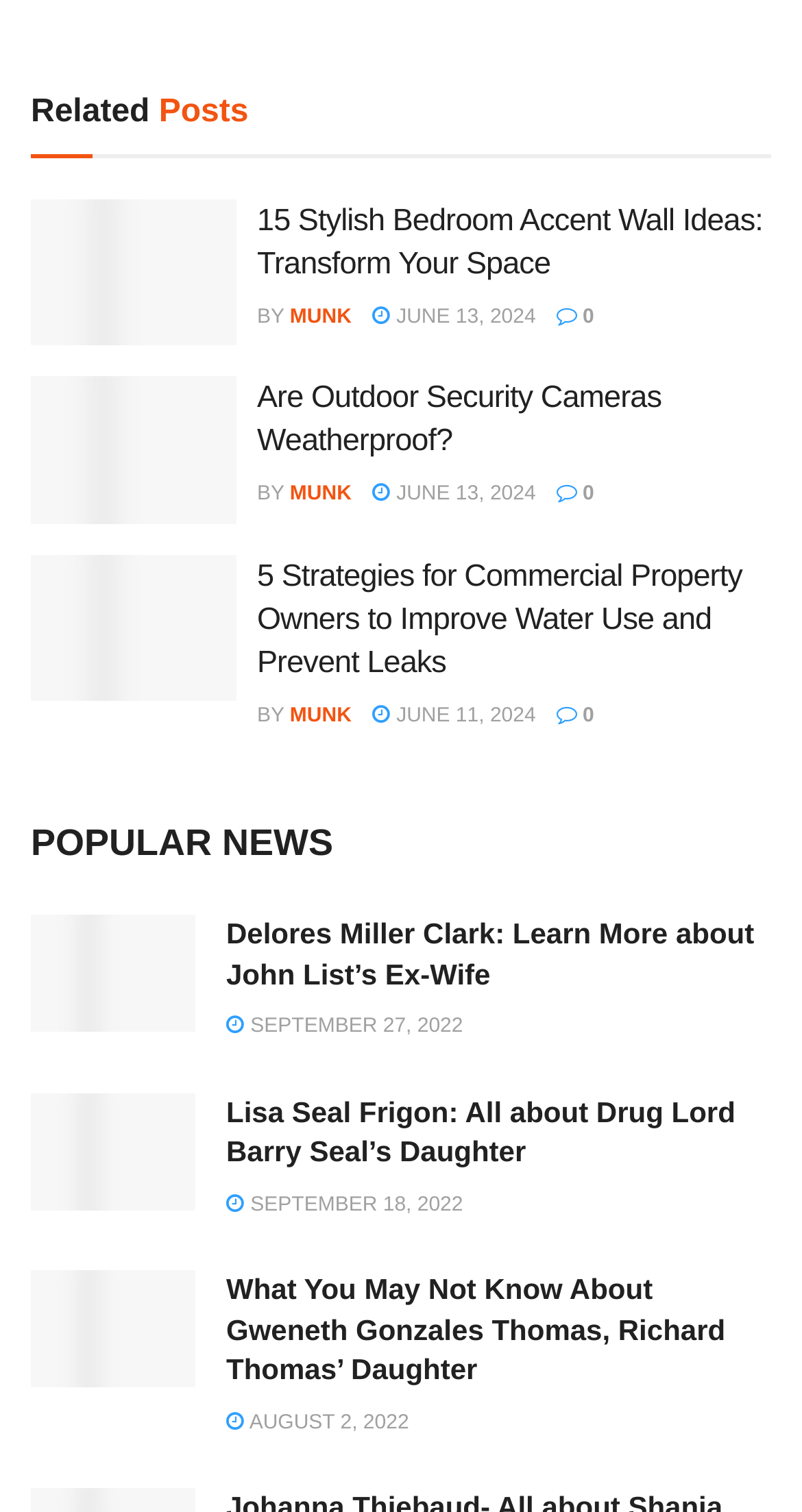Provide a single word or phrase answer to the question: 
What is the author of the article '5 Strategies for Commercial Property Owners to Improve Water Use and Prevent Leaks'?

MUNK